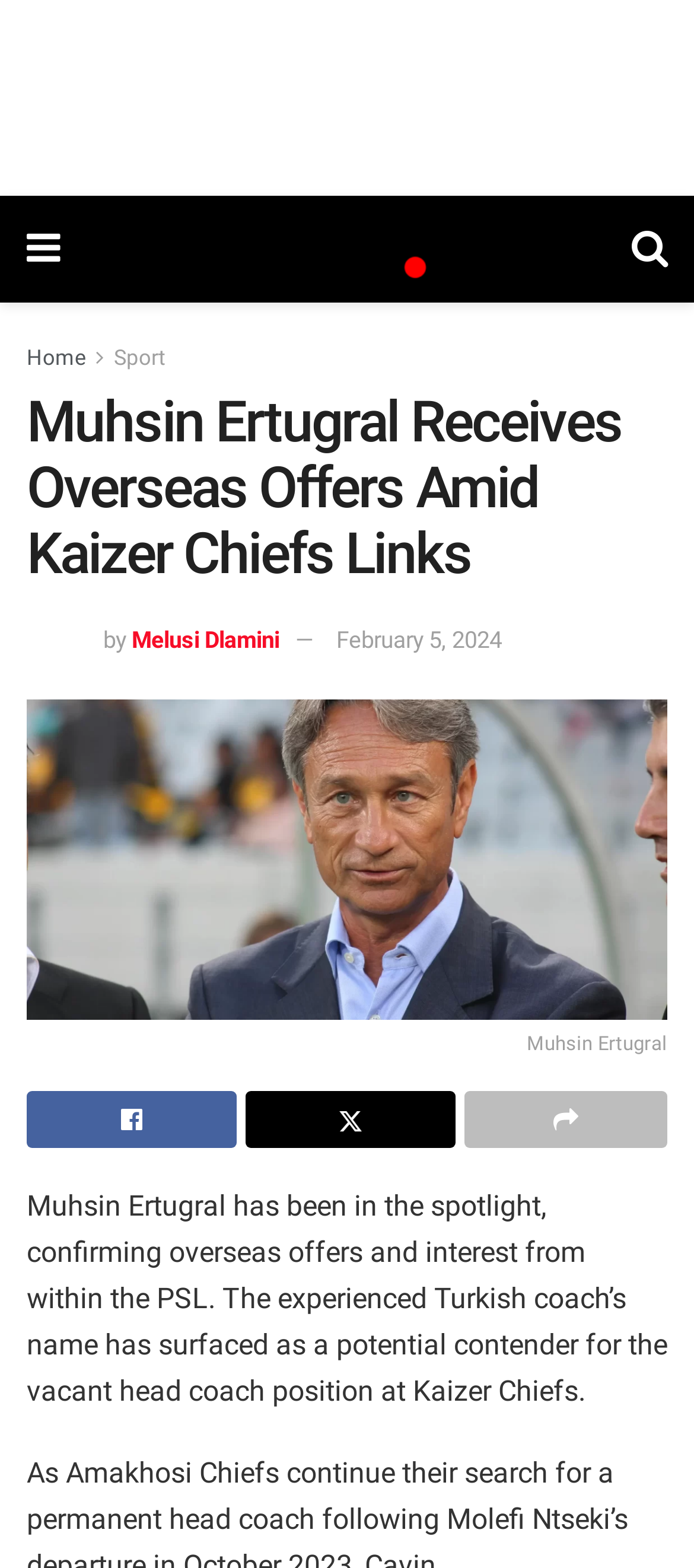Who is the author of the article?
Please provide a detailed answer to the question.

I found the author's name by looking at the text next to the 'by' keyword, which is a common indicator of the author's name in articles. The text next to 'by' is 'Melusi Dlamini', so that's the author's name.